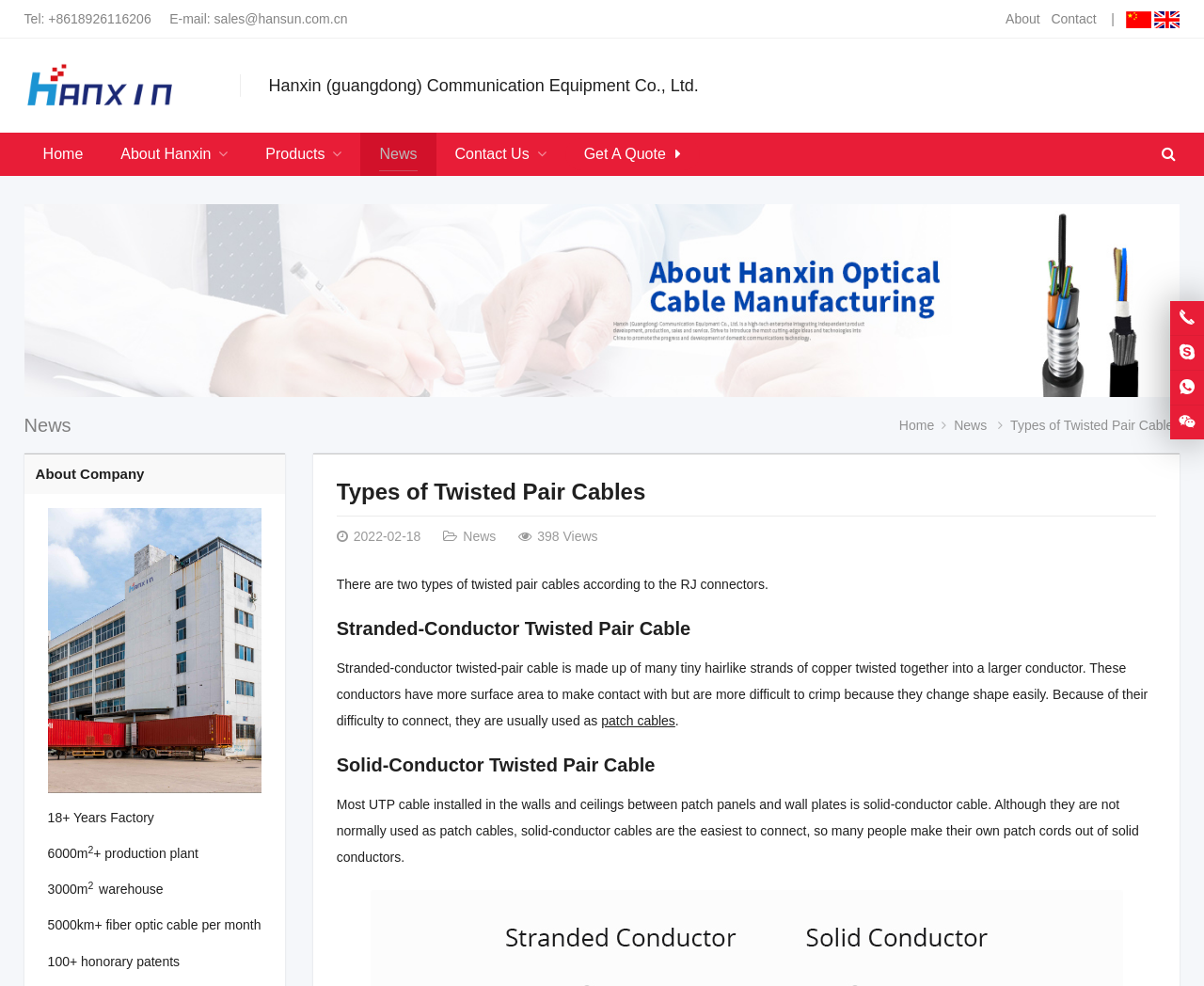Give a one-word or short-phrase answer to the following question: 
What is the purpose of Stranded-Conductor Twisted Pair Cable?

patch cables